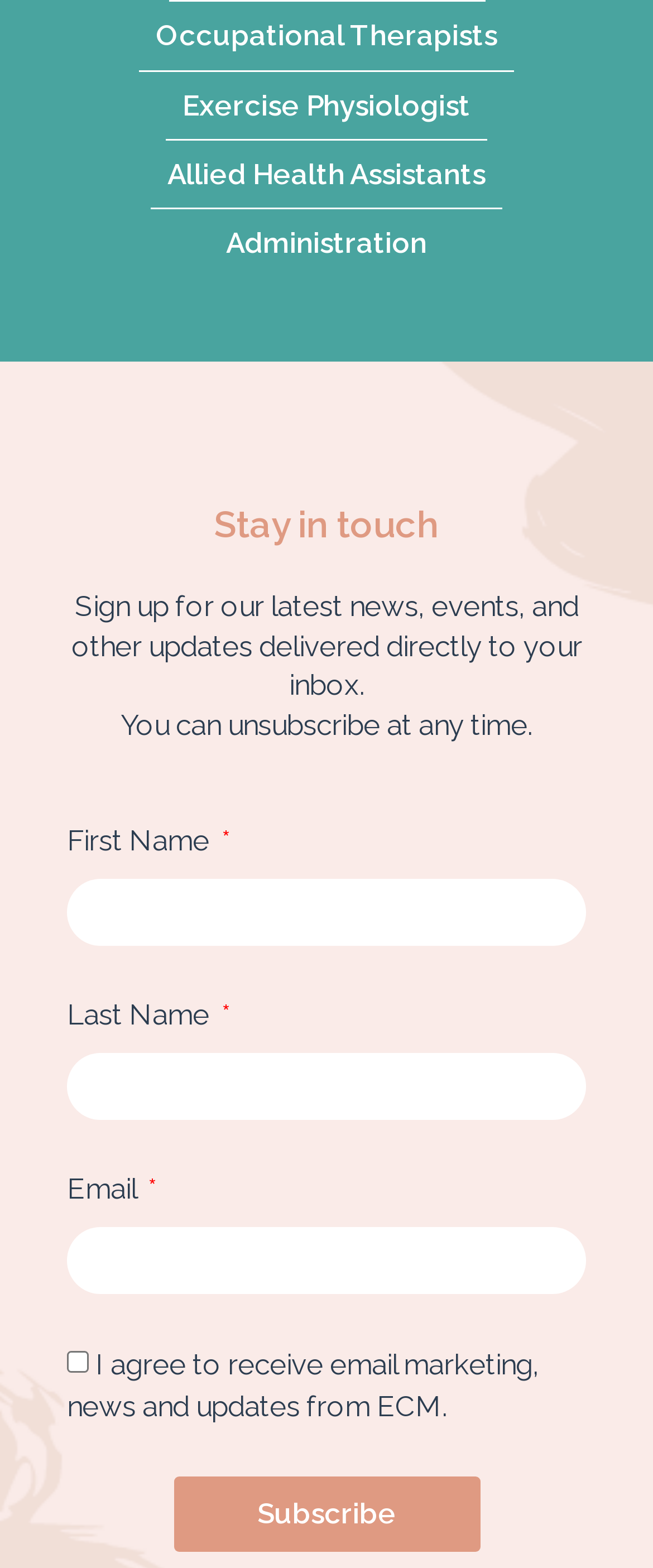What is the purpose of the checkbox?
Please provide a comprehensive answer based on the details in the screenshot.

The checkbox is labeled 'I agree to receive email marketing, news and updates from ECM', suggesting that its purpose is to obtain consent from users to receive email marketing and updates from ECM.